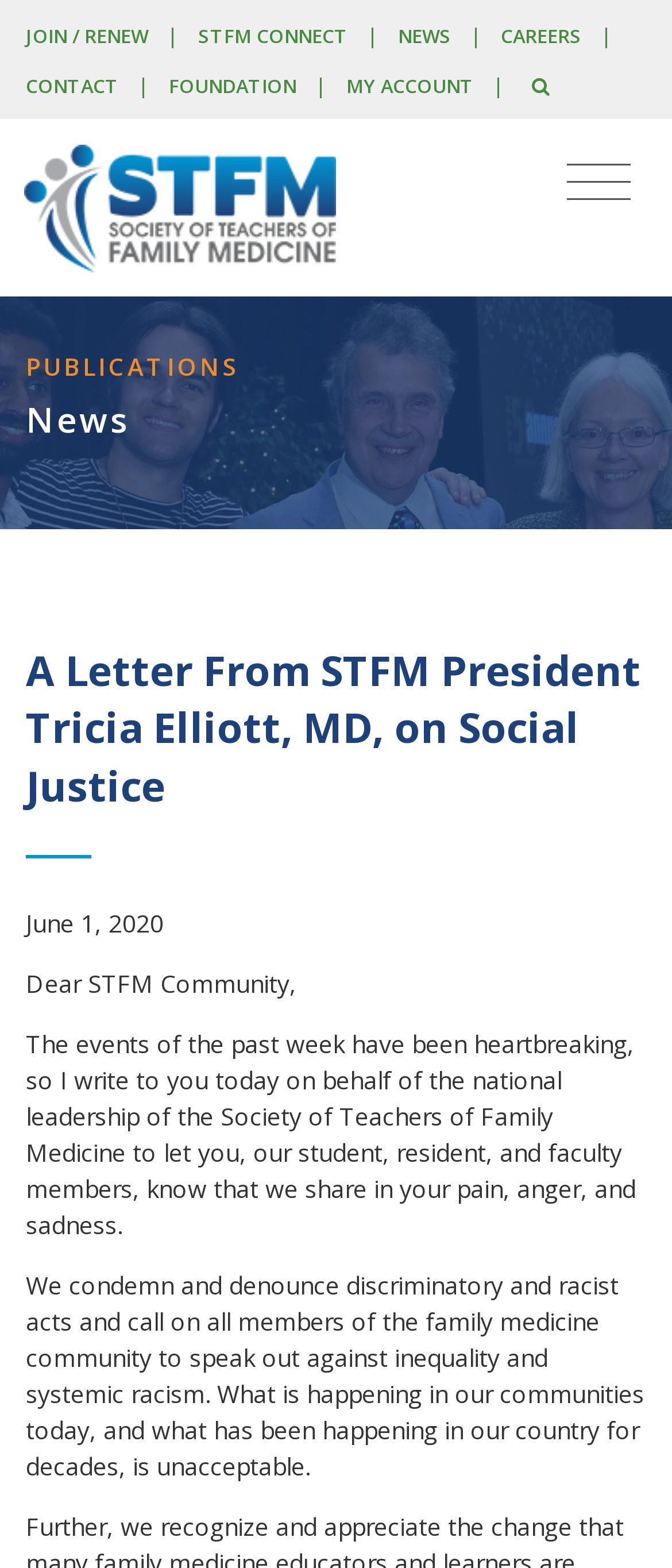How many links are in the top navigation bar?
Based on the image, answer the question with as much detail as possible.

The top navigation bar contains links to 'JOIN / RENEW', 'STFM CONNECT', 'NEWS', 'CAREERS', 'CONTACT', 'FOUNDATION', and 'MY ACCOUNT'. These links are located at the top of the webpage and are separated by vertical bars.